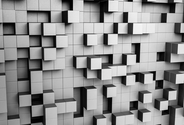Convey a detailed narrative of what is depicted in the image.

The image presents an abstract composition featuring a series of three-dimensional cubes arranged in a seemingly random pattern. The monochromatic palette, dominated by shades of gray, enhances the geometric intricacies and adds a sense of depth to the visual. This textured backdrop aligns conceptually with the themes of innovation and transformation discussed in the associated content, specifically highlighting the Taker-Shaper-Maker model and the future of Generative AI in Healthcare. The interplay of shadows and light on the cube surfaces can evoke thoughts about the duality of structure and fluidity in contemporary design and technology in the healthcare sector. This visual serves as a metaphor for the complexity and dynamism inherent in the evolution of digital health landscapes.